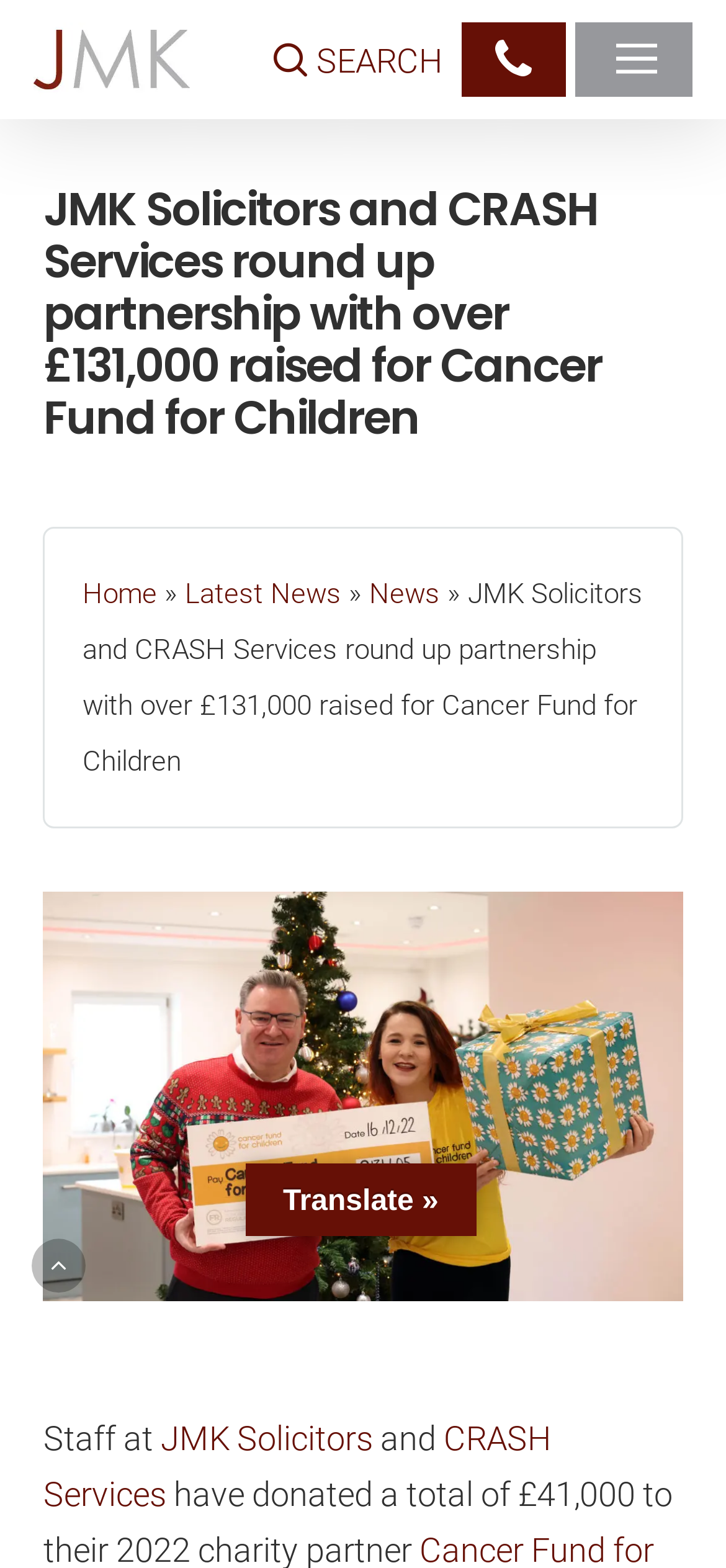Calculate the bounding box coordinates of the UI element given the description: "aria-label="Search" name="s" placeholder="Search"".

[0.06, 0.033, 0.94, 0.083]